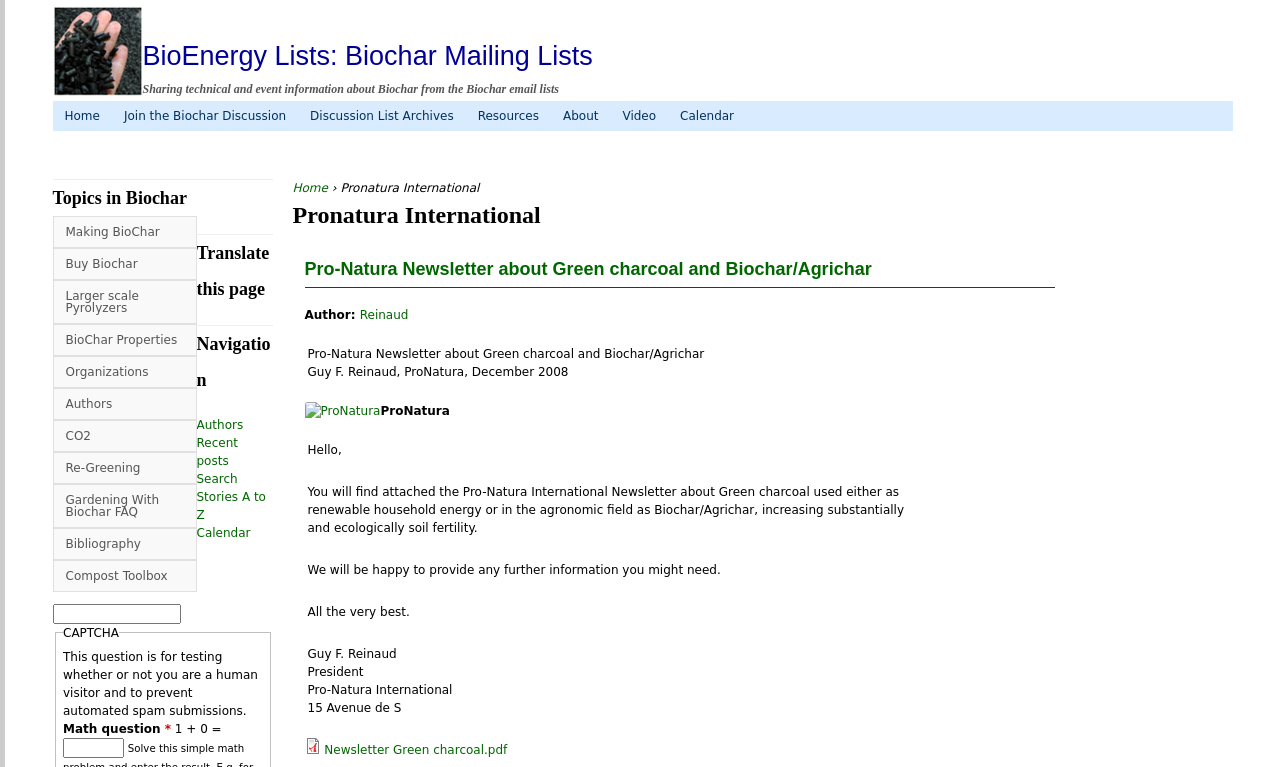Please locate the UI element described by "Reinaud" and provide its bounding box coordinates.

[0.281, 0.401, 0.319, 0.419]